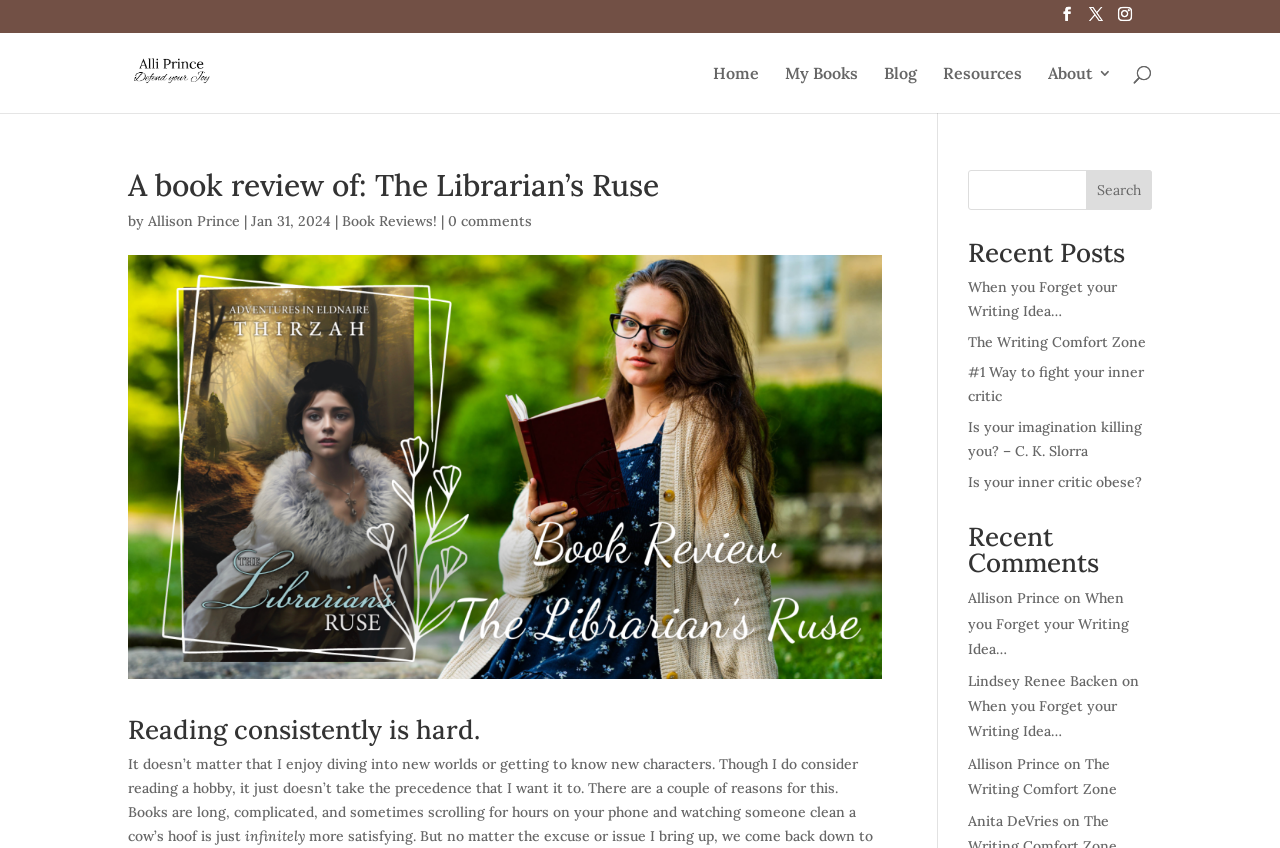Given the description "Lindsey Renee Backen", determine the bounding box of the corresponding UI element.

[0.756, 0.792, 0.874, 0.814]